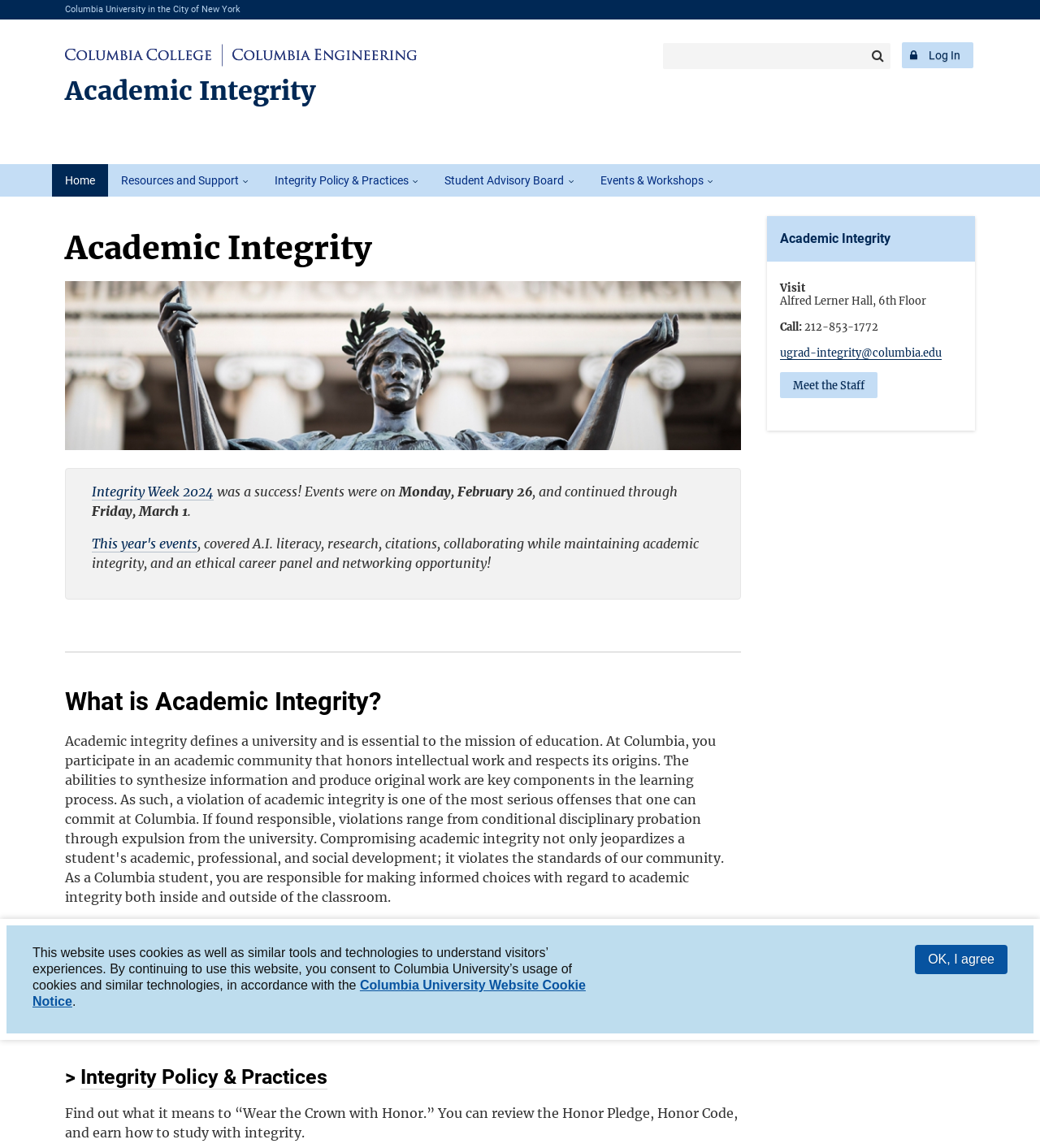Refer to the image and provide an in-depth answer to the question:
What is the topic of the heading above the image?

I found the answer by looking at the heading above the image, which says 'Academic Integrity'. This suggests that the image is related to the topic of academic integrity.